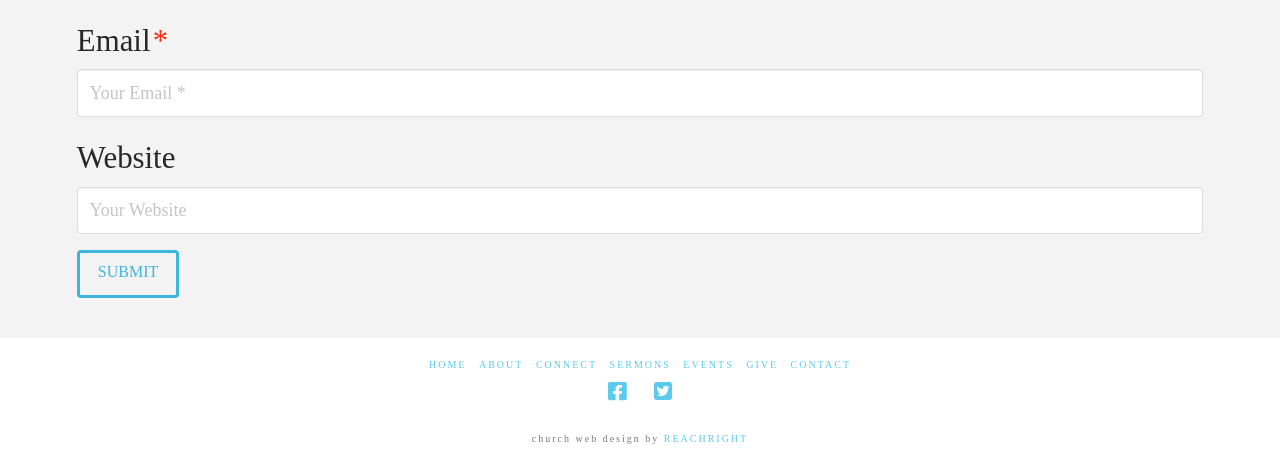Determine the bounding box for the UI element as described: "Home". The coordinates should be represented as four float numbers between 0 and 1, formatted as [left, top, right, bottom].

[0.335, 0.764, 0.364, 0.792]